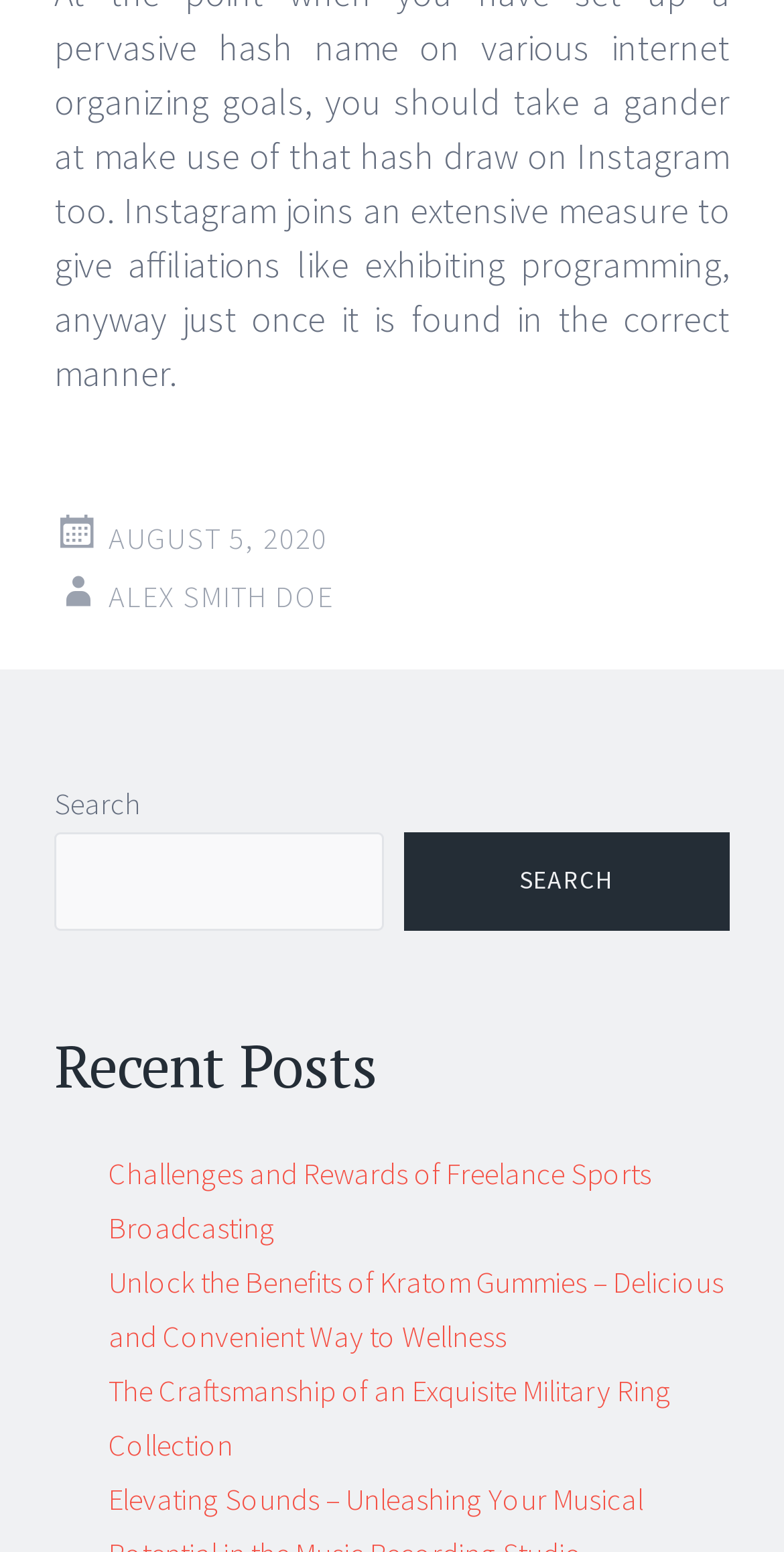Please provide the bounding box coordinates for the UI element as described: "Business Insights Blog". The coordinates must be four floats between 0 and 1, represented as [left, top, right, bottom].

None